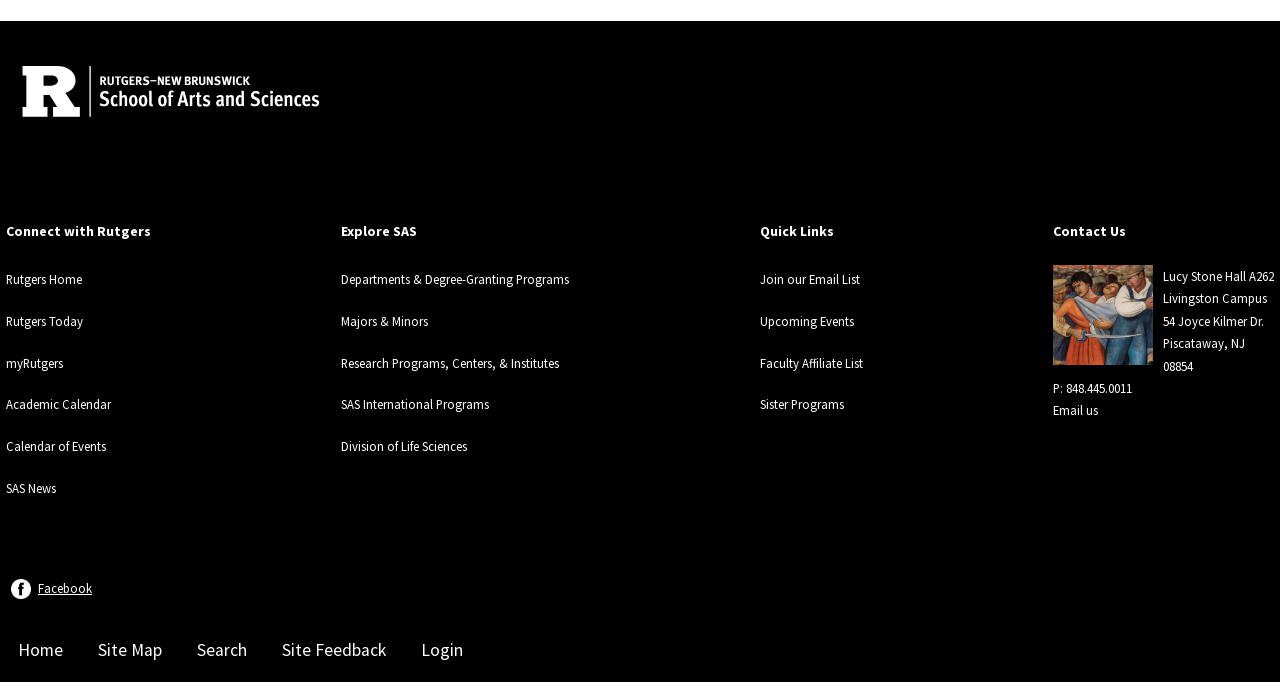How can I contact Rutgers by phone?
Using the image as a reference, answer the question with a short word or phrase.

848.445.0011